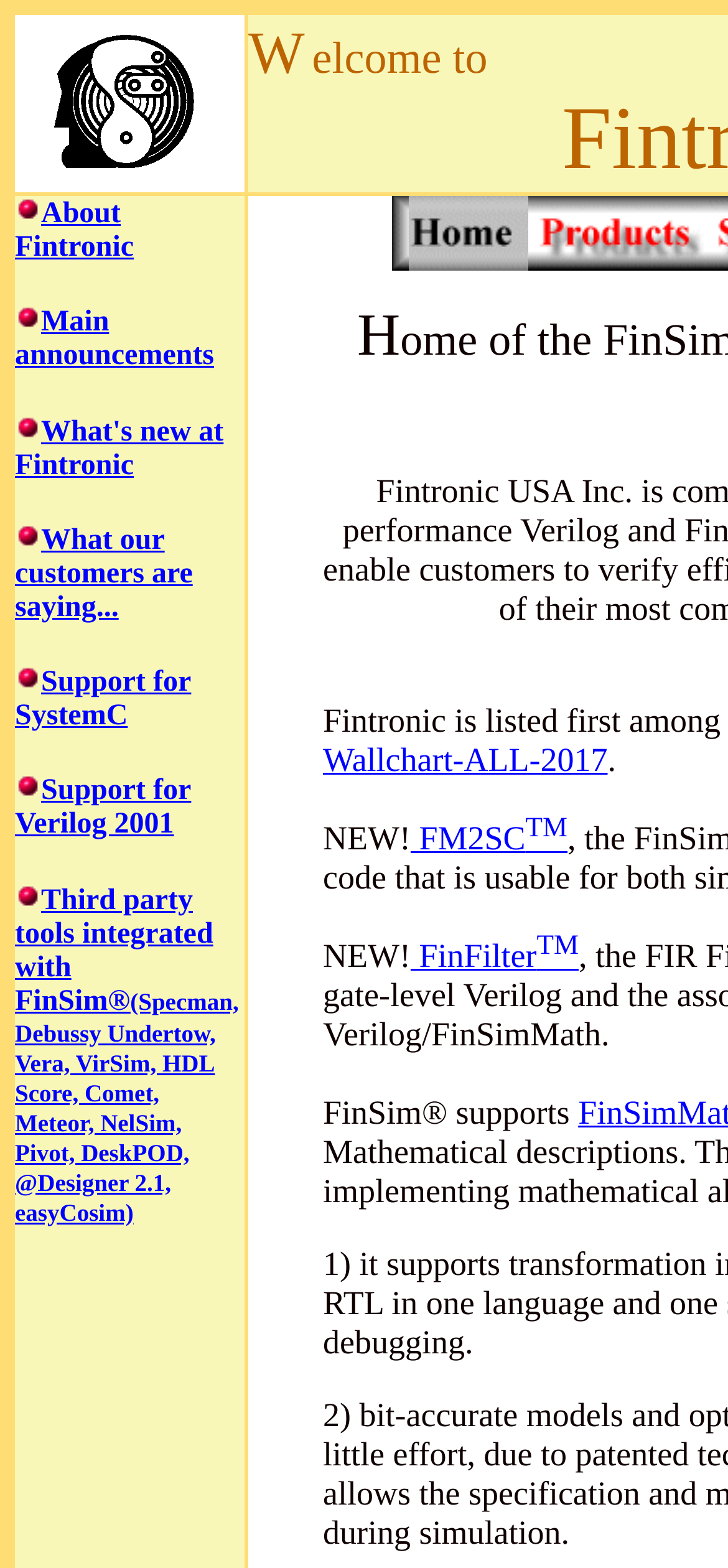Please locate the bounding box coordinates of the element that should be clicked to complete the given instruction: "Click on About Fintronic".

[0.021, 0.126, 0.184, 0.168]